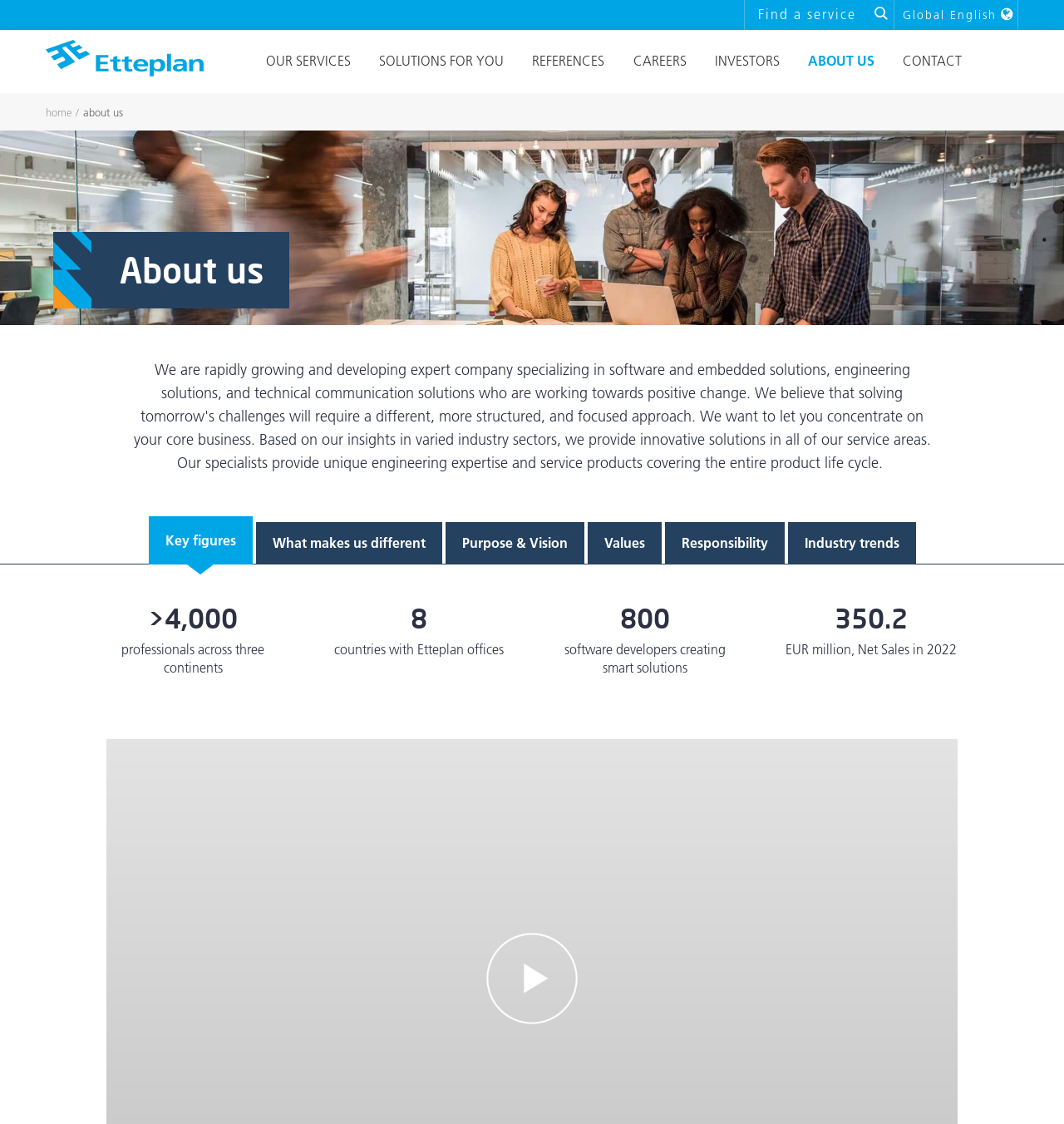Highlight the bounding box of the UI element that corresponds to this description: "What makes us different".

[0.24, 0.465, 0.415, 0.502]